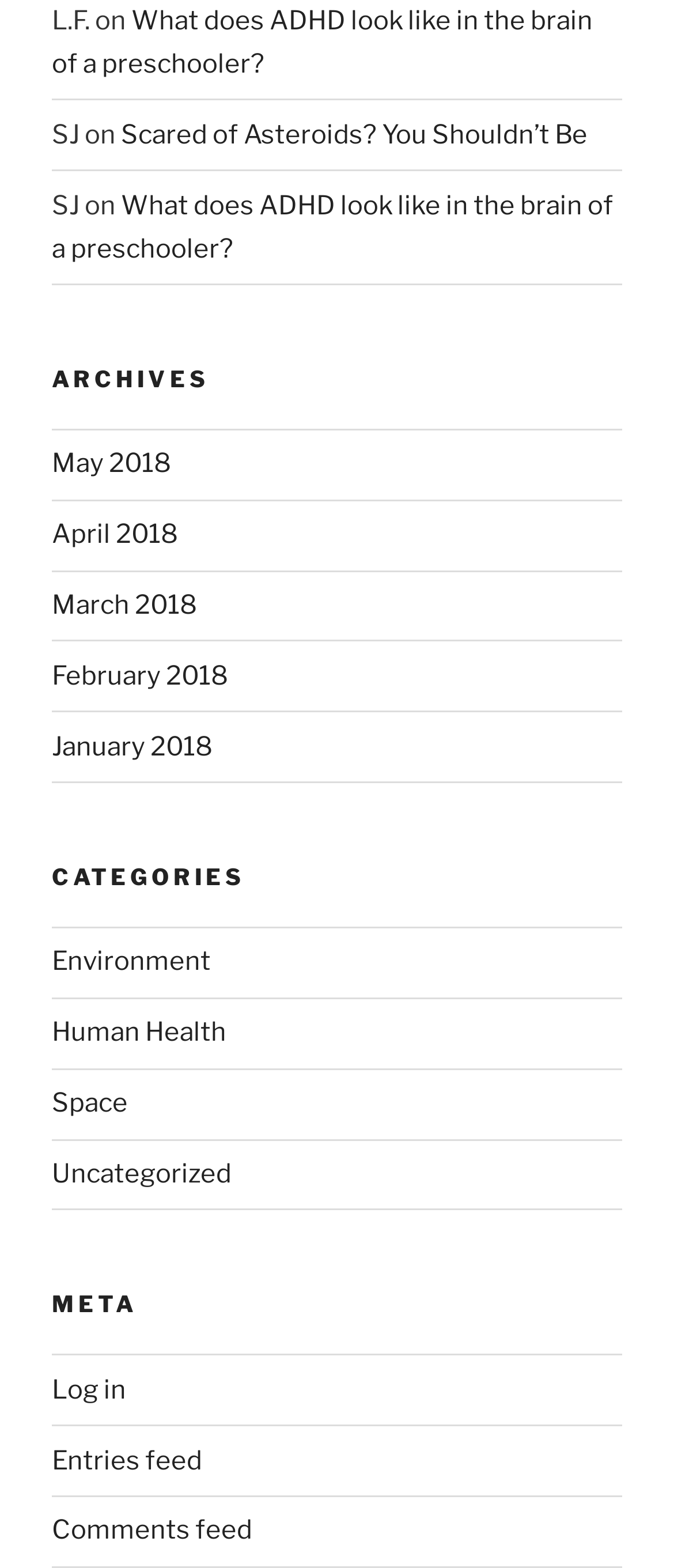Bounding box coordinates must be specified in the format (top-left x, top-left y, bottom-right x, bottom-right y). All values should be floating point numbers between 0 and 1. What are the bounding box coordinates of the UI element described as: April 2018

[0.077, 0.331, 0.264, 0.351]